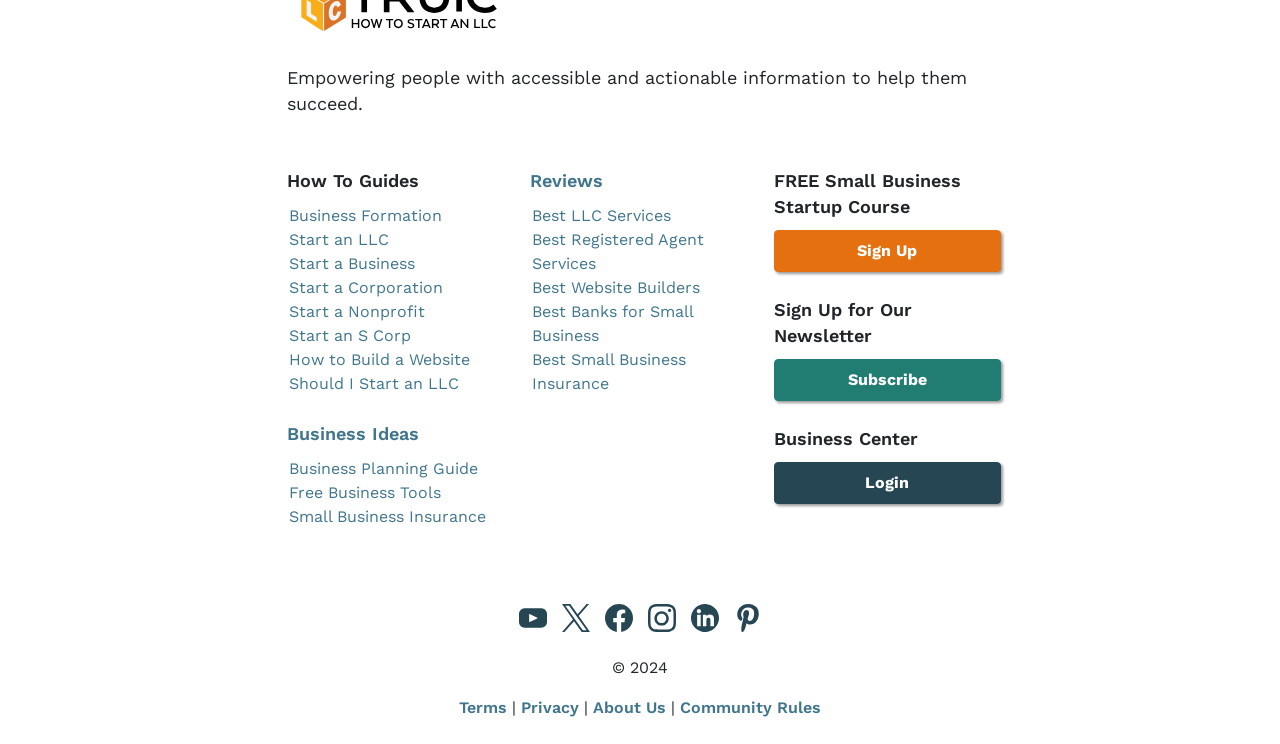Determine the coordinates of the bounding box for the clickable area needed to execute this instruction: "Visit the 'Business Ideas' page".

[0.224, 0.569, 0.327, 0.597]